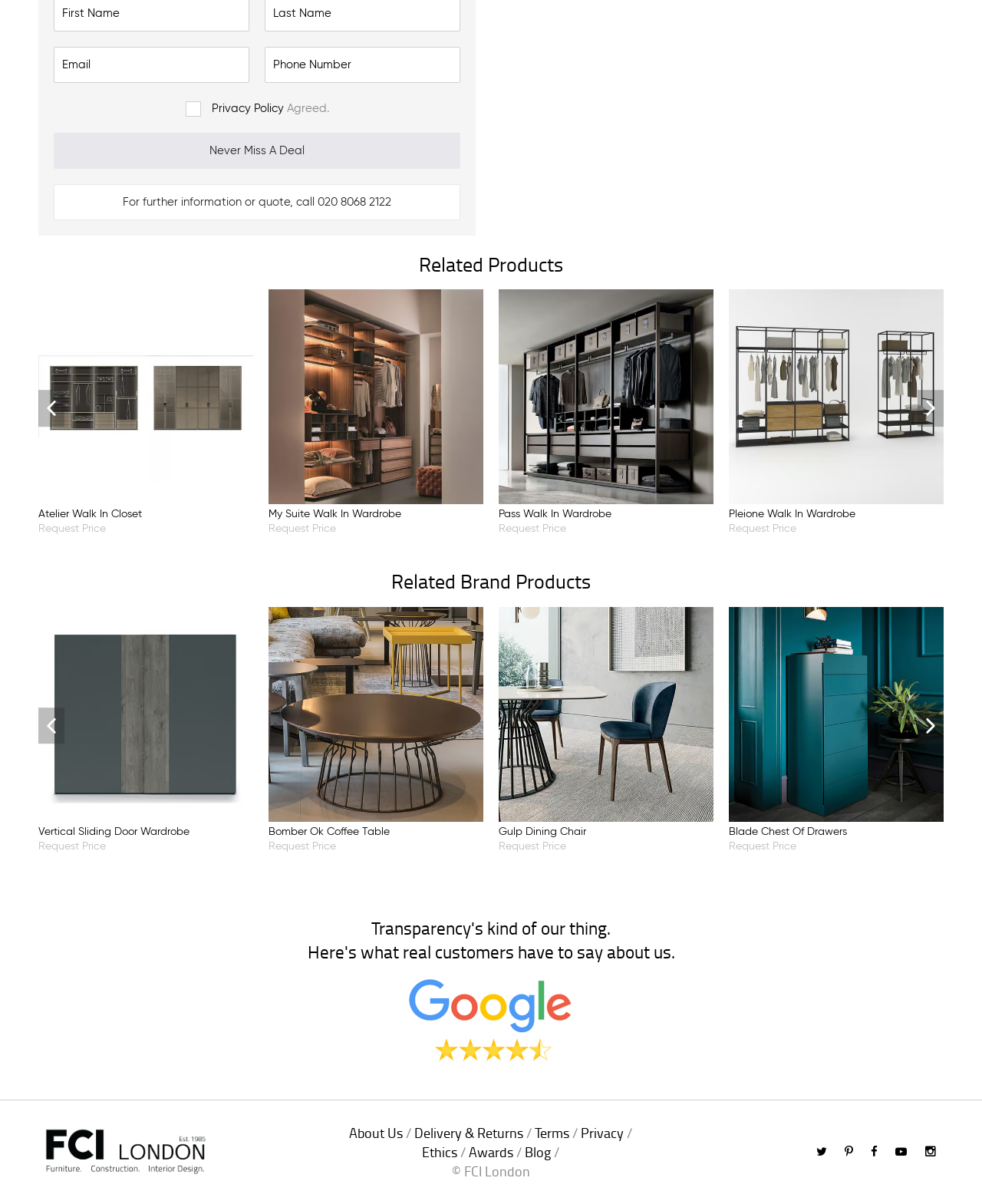Based on the element description, predict the bounding box coordinates (top-left x, top-left y, bottom-right x, bottom-right y) for the UI element in the screenshot: Blog

[0.535, 0.949, 0.561, 0.964]